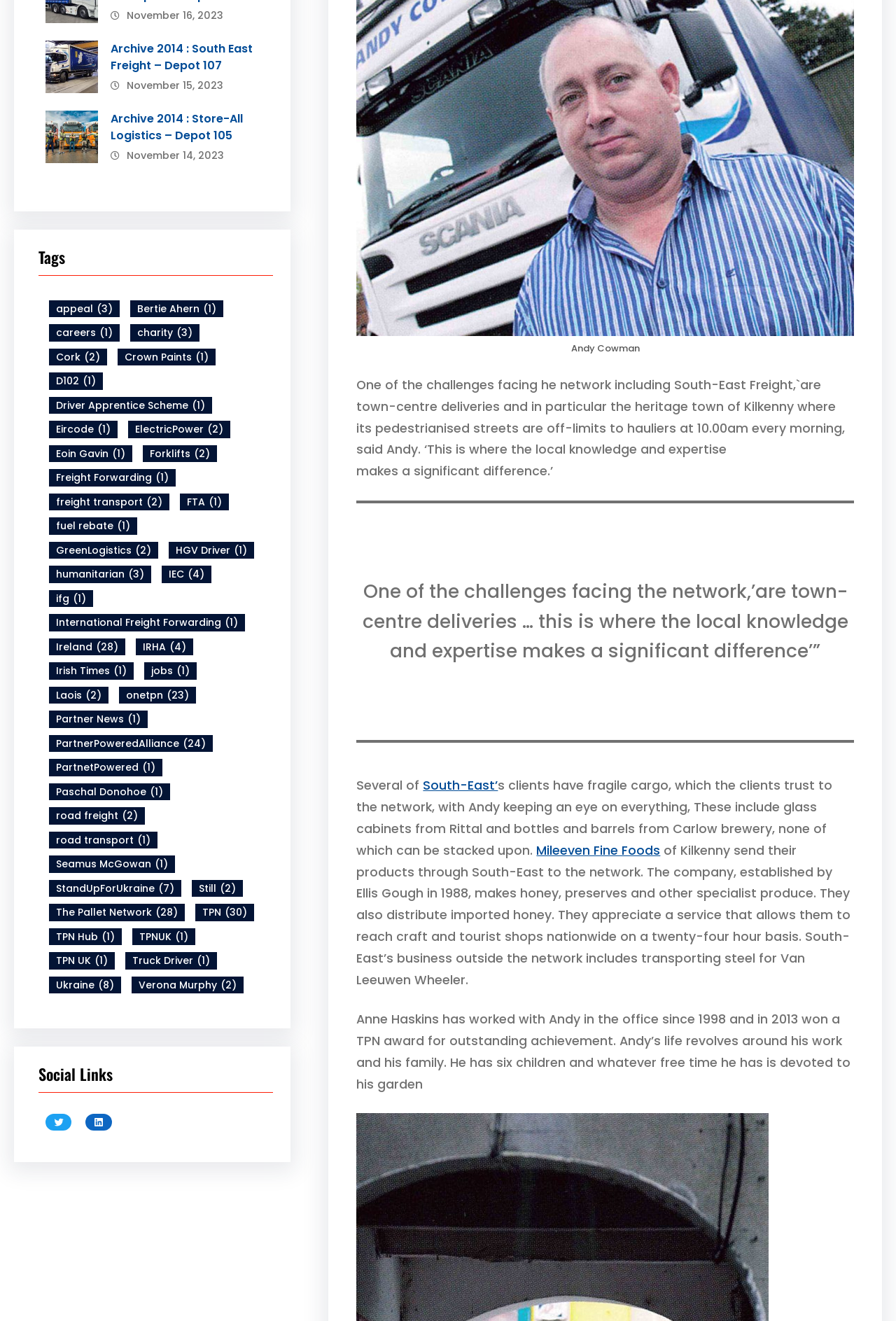Use a single word or phrase to answer the following:
Is there a category related to jobs?

Yes